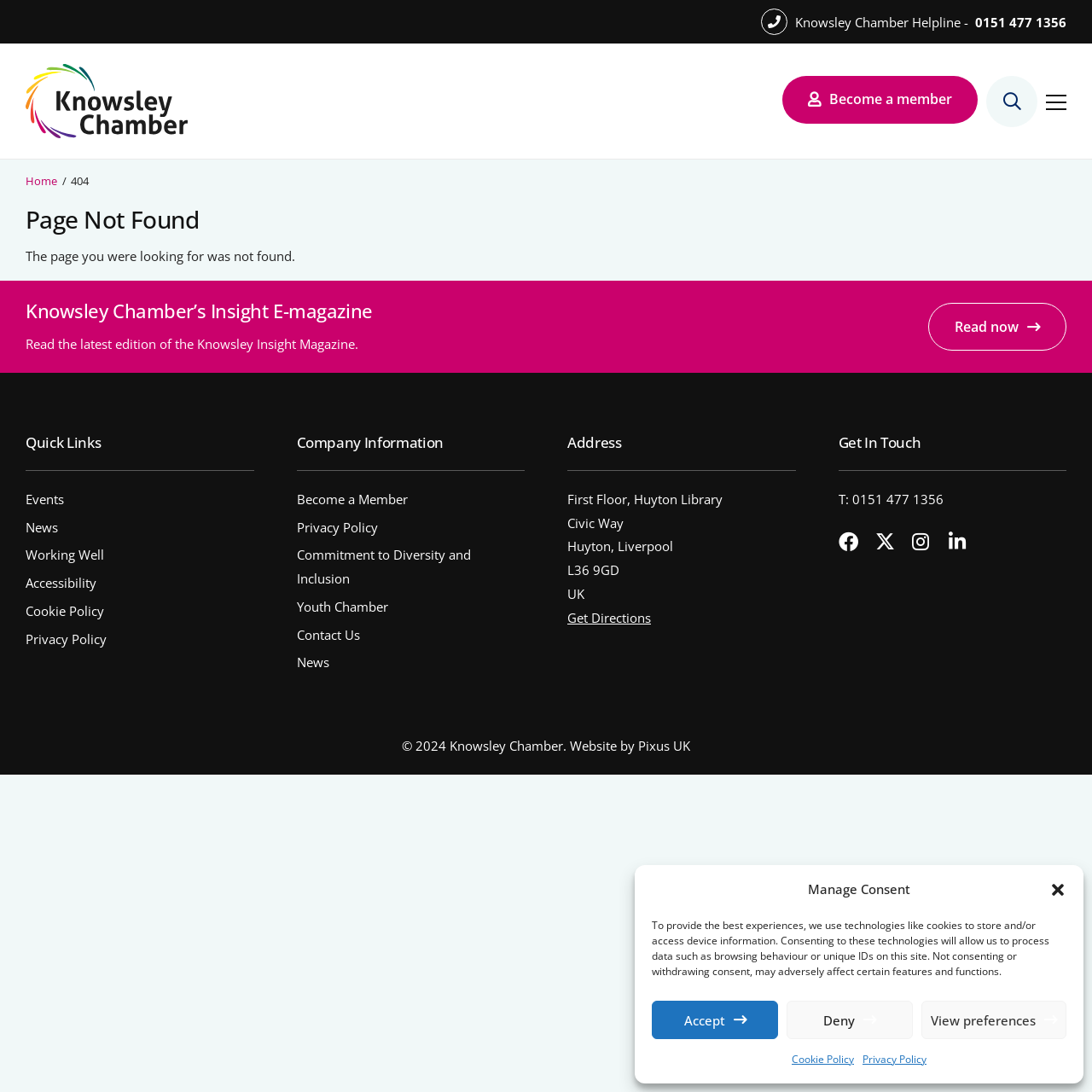Locate the bounding box coordinates of the area you need to click to fulfill this instruction: 'Click the 'Become a member' link'. The coordinates must be in the form of four float numbers ranging from 0 to 1: [left, top, right, bottom].

[0.041, 0.76, 0.247, 0.81]